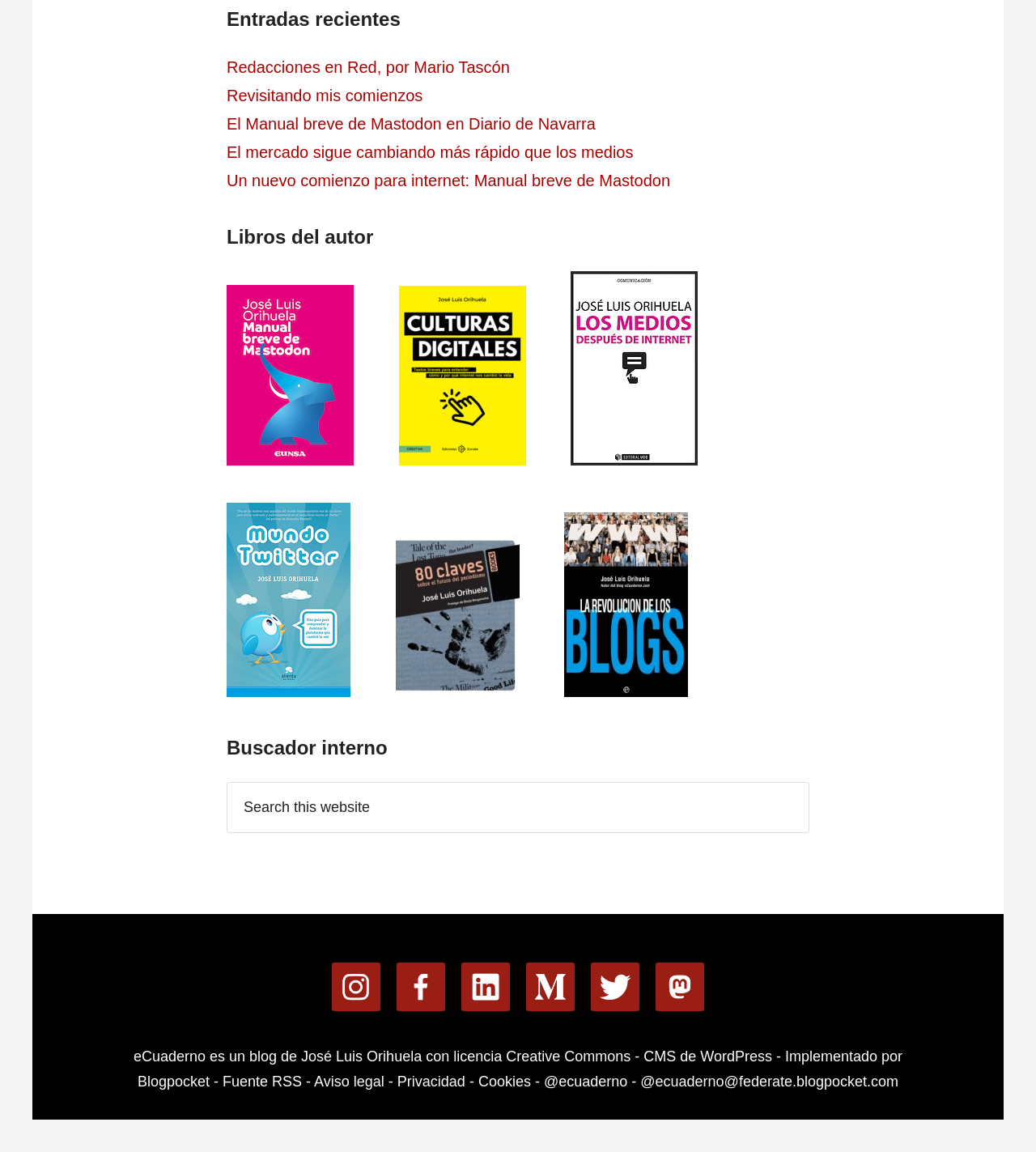Find and indicate the bounding box coordinates of the region you should select to follow the given instruction: "Visit the author's book 'Manual breve de Mastodon'".

[0.219, 0.391, 0.341, 0.407]